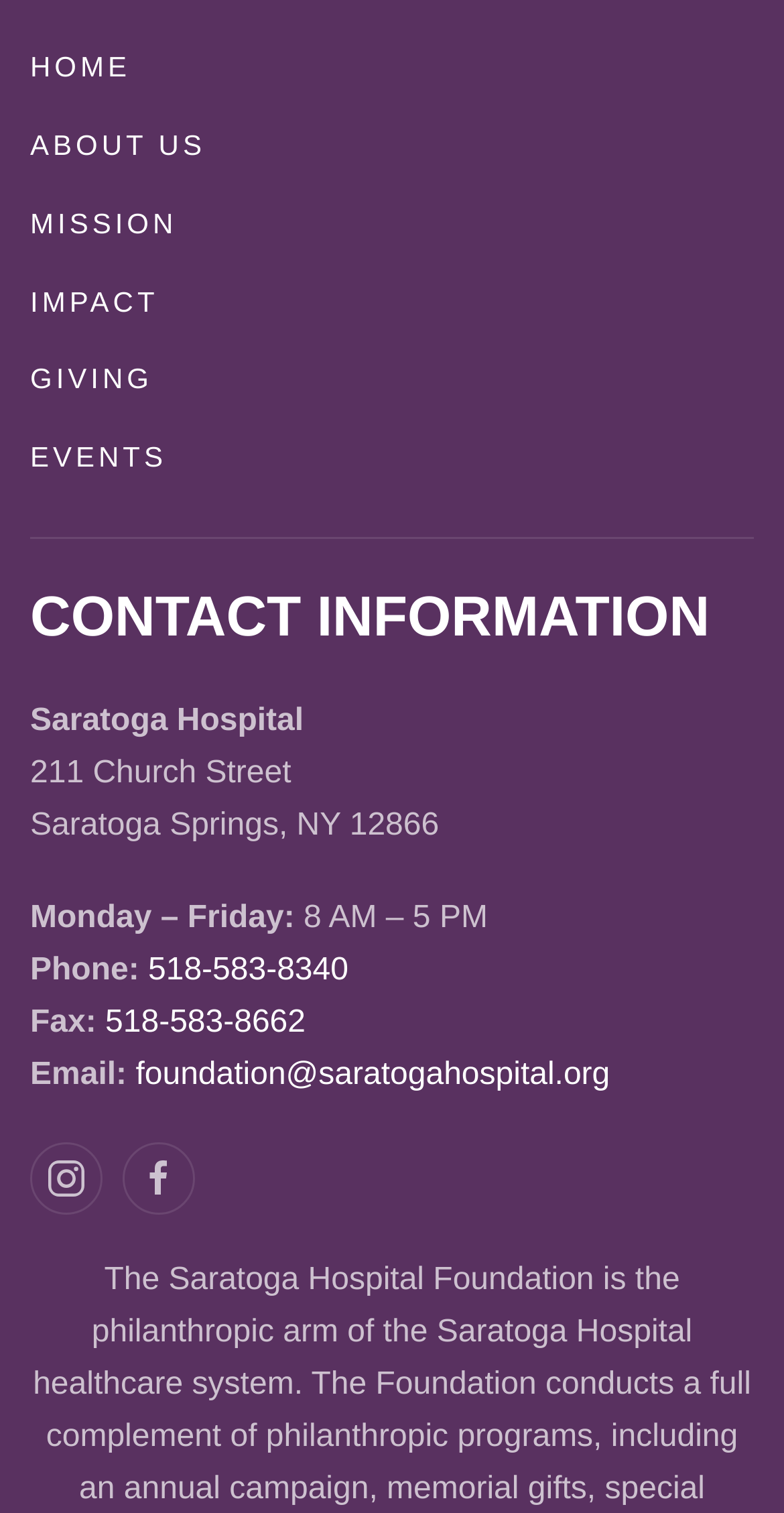Identify the bounding box coordinates of the region that needs to be clicked to carry out this instruction: "View Santa Monica Chamber Announces Prestigious Toast of Santa Monica Event". Provide these coordinates as four float numbers ranging from 0 to 1, i.e., [left, top, right, bottom].

None